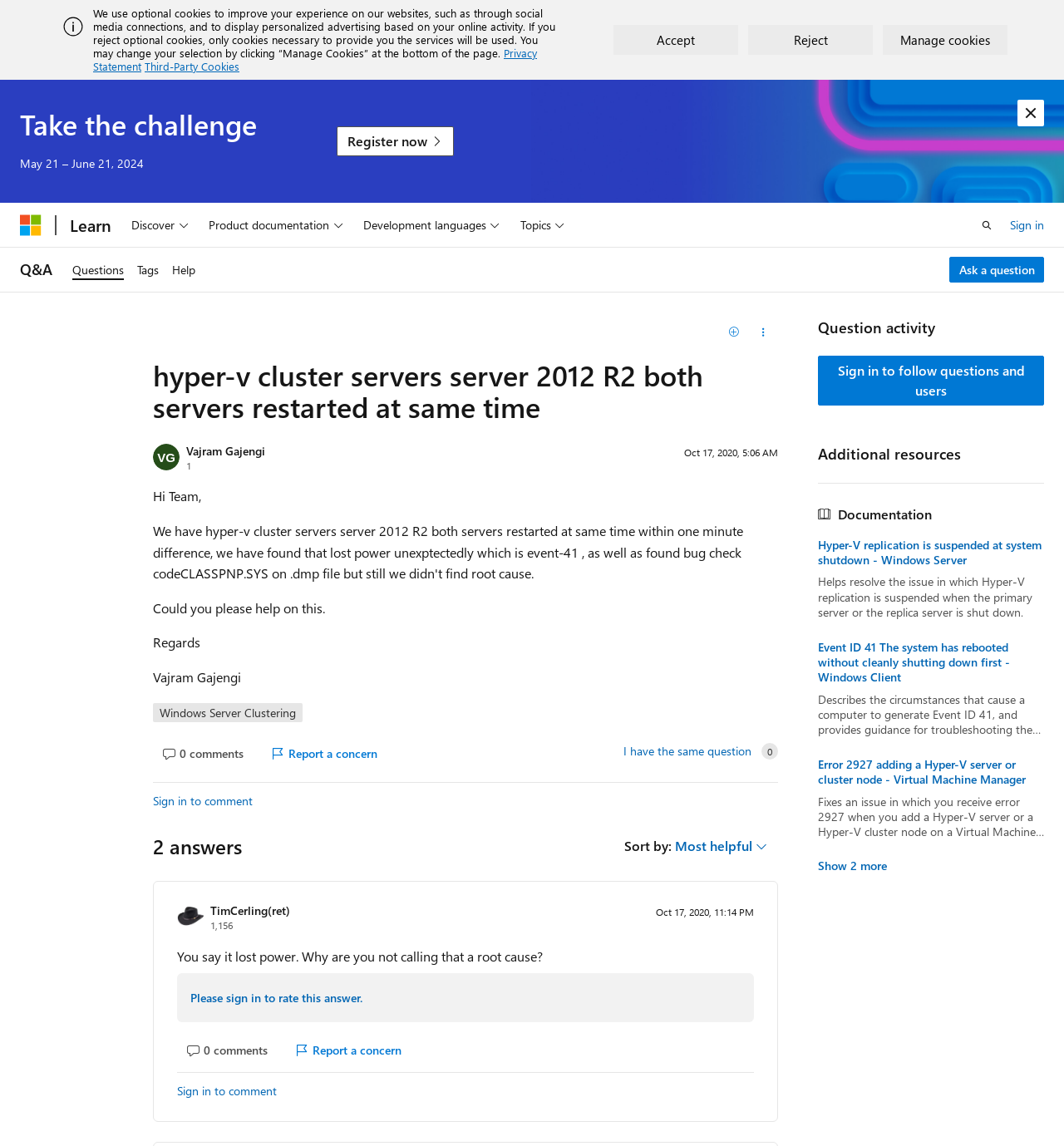Determine the bounding box coordinates of the clickable element to complete this instruction: "Click the 'Q&A' link". Provide the coordinates in the format of four float numbers between 0 and 1, [left, top, right, bottom].

[0.019, 0.222, 0.049, 0.249]